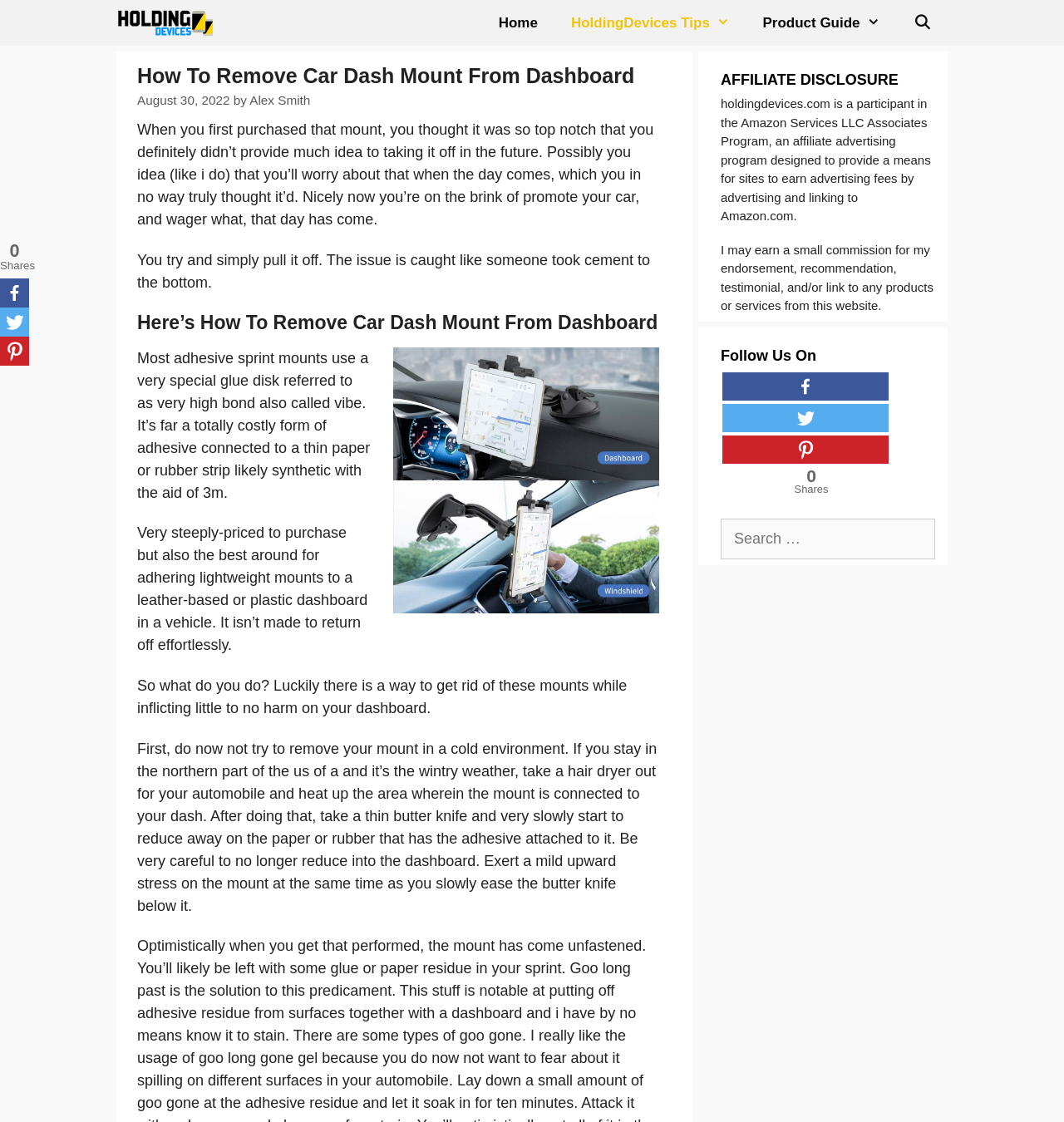Please identify the primary heading of the webpage and give its text content.

How To Remove Car Dash Mount From Dashboard